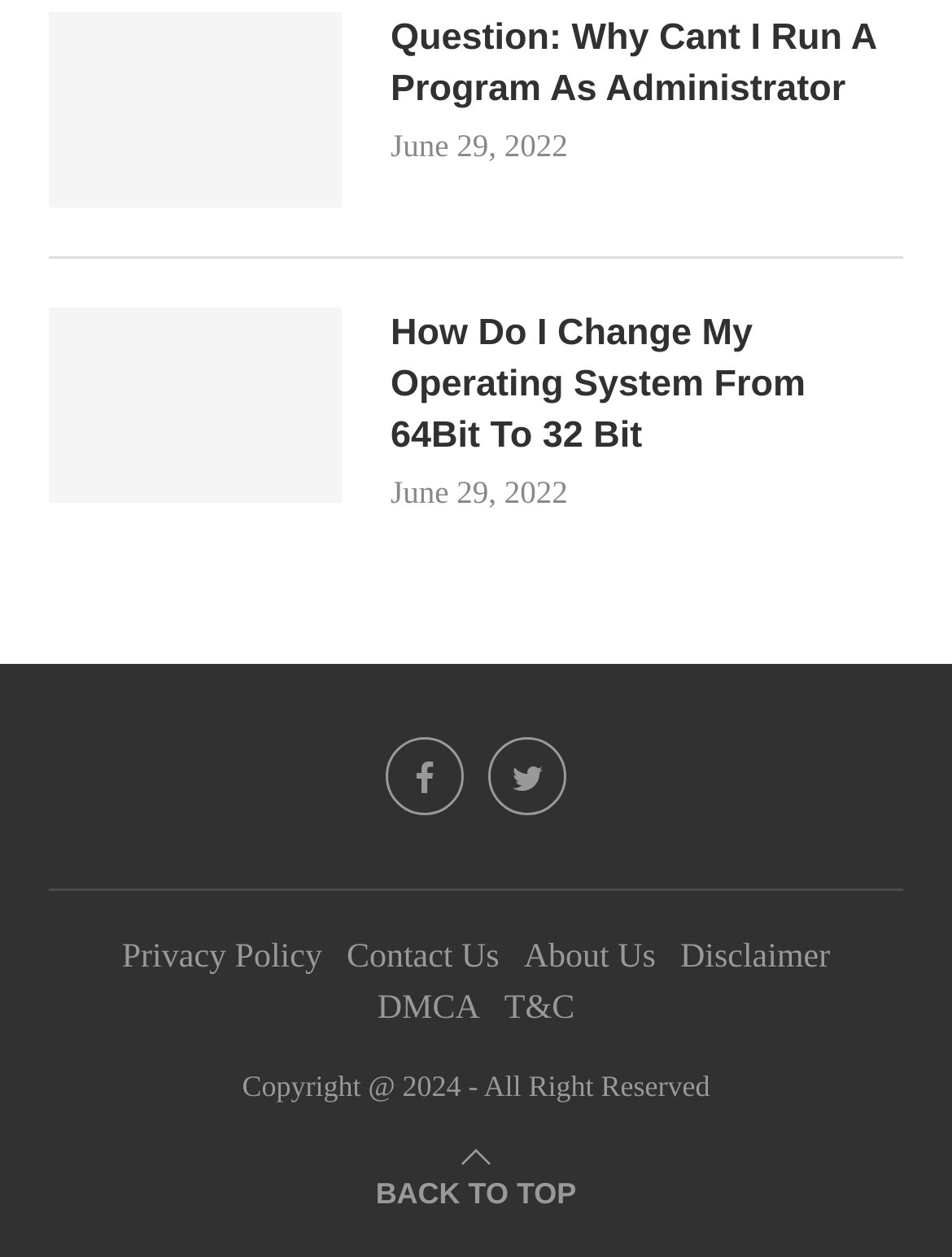Pinpoint the bounding box coordinates of the element that must be clicked to accomplish the following instruction: "Read the privacy policy". The coordinates should be in the format of four float numbers between 0 and 1, i.e., [left, top, right, bottom].

[0.128, 0.747, 0.338, 0.776]